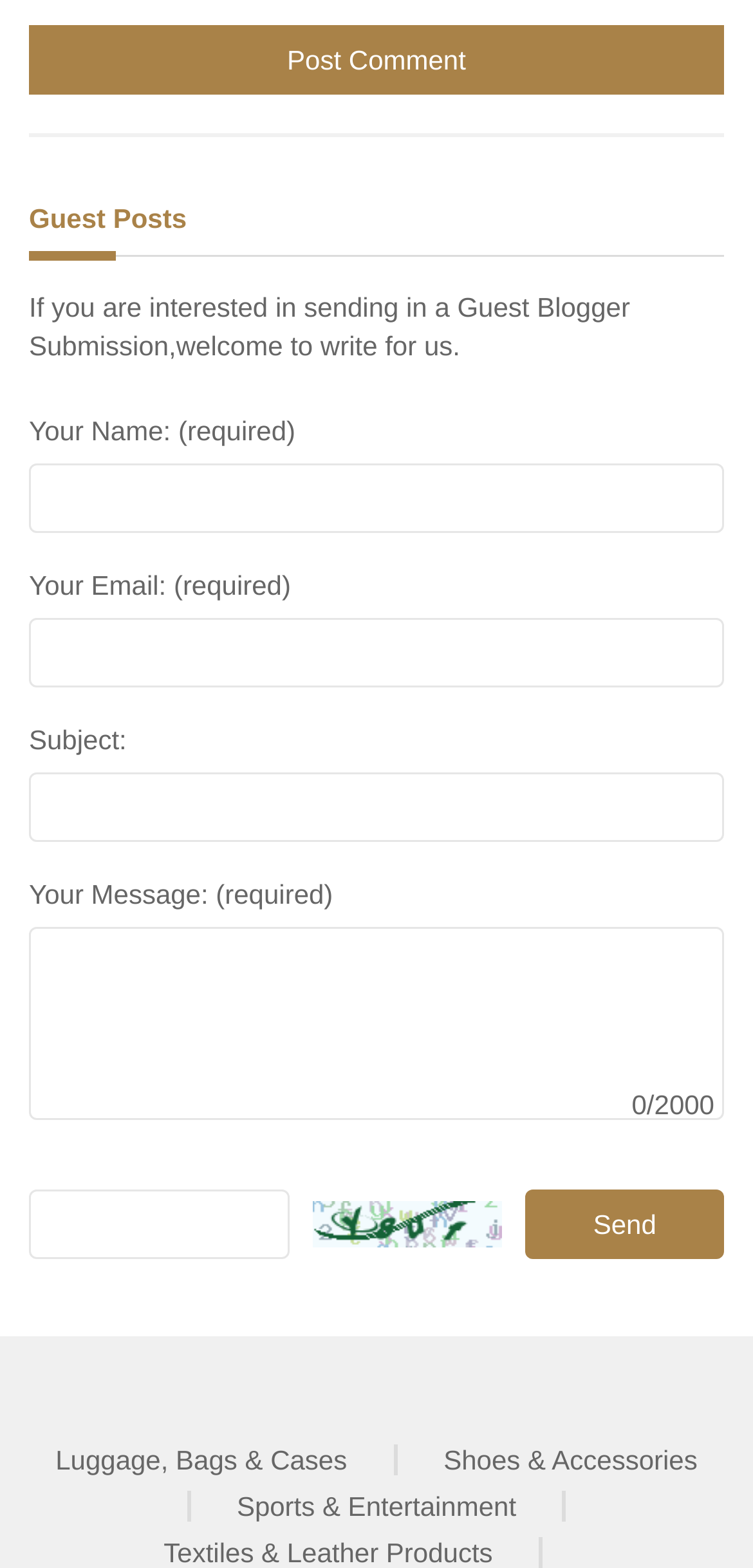Show the bounding box coordinates of the region that should be clicked to follow the instruction: "Click the Post Comment button."

[0.038, 0.016, 0.962, 0.06]